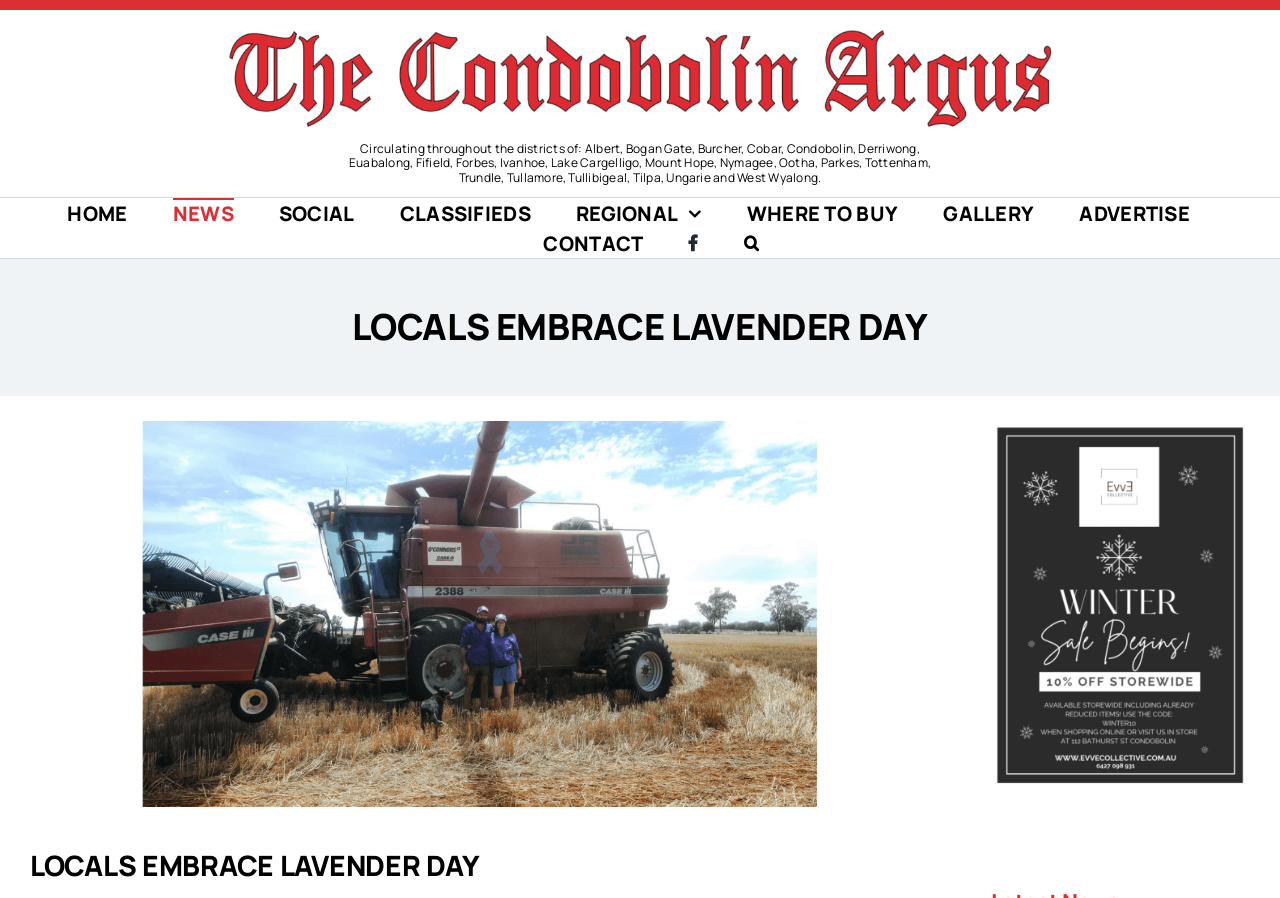Determine the bounding box coordinates of the clickable element necessary to fulfill the instruction: "Go to HOME page". Provide the coordinates as four float numbers within the 0 to 1 range, i.e., [left, top, right, bottom].

[0.053, 0.221, 0.1, 0.254]